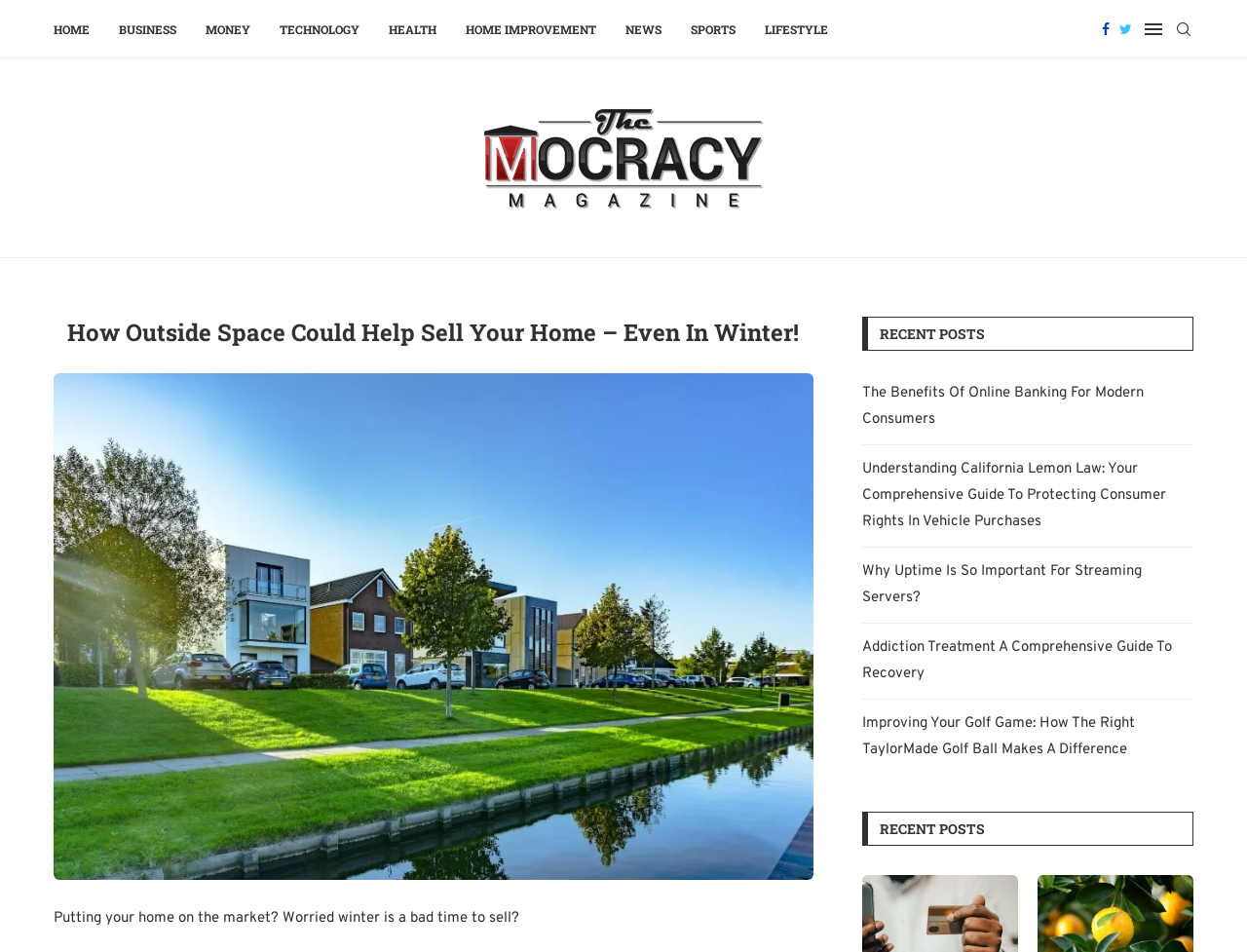Please find the bounding box coordinates of the clickable region needed to complete the following instruction: "Learn about the benefits of online banking". The bounding box coordinates must consist of four float numbers between 0 and 1, i.e., [left, top, right, bottom].

[0.691, 0.403, 0.917, 0.451]